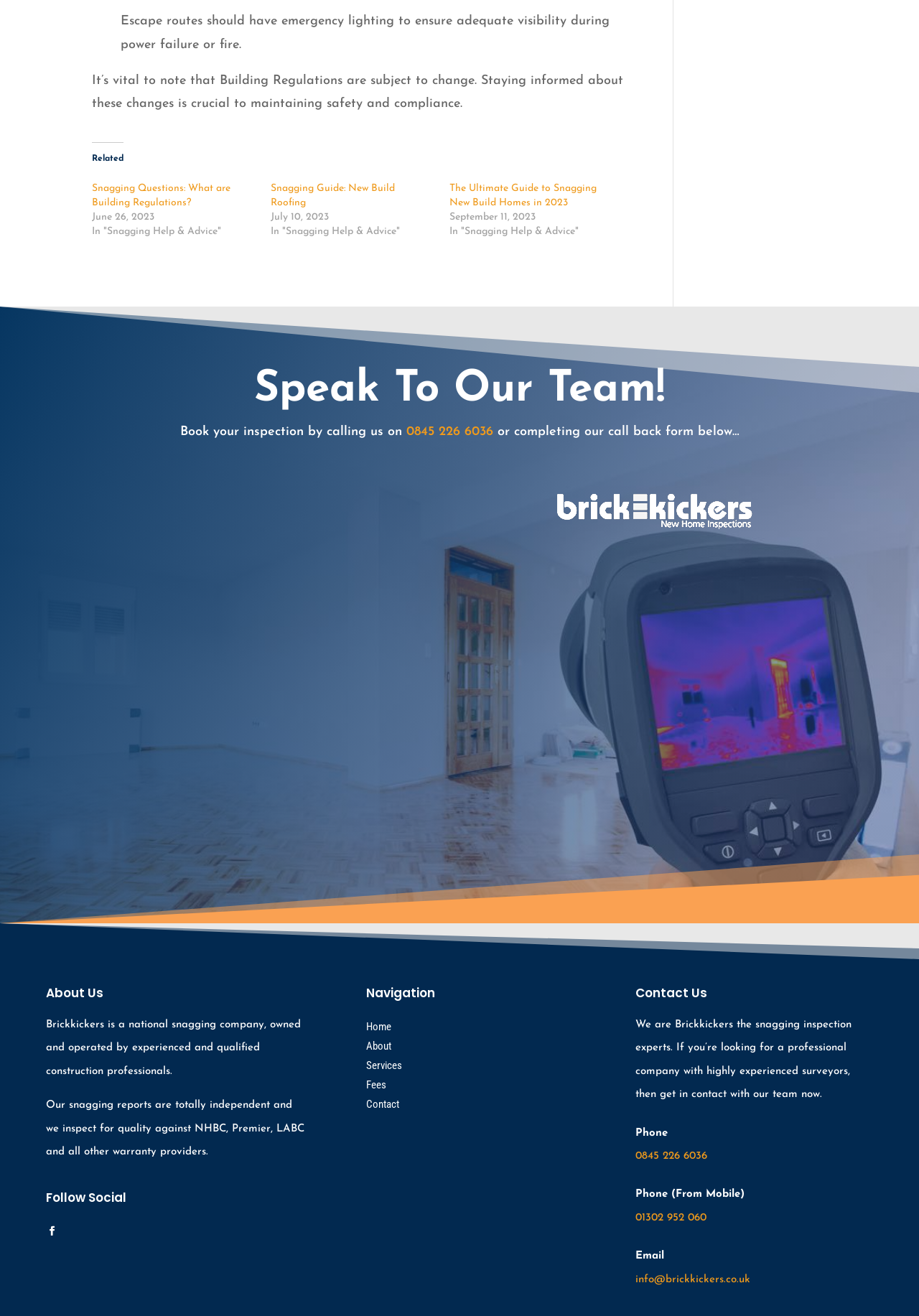Can you provide the bounding box coordinates for the element that should be clicked to implement the instruction: "Fill in the textbox"?

[0.1, 0.363, 0.324, 0.389]